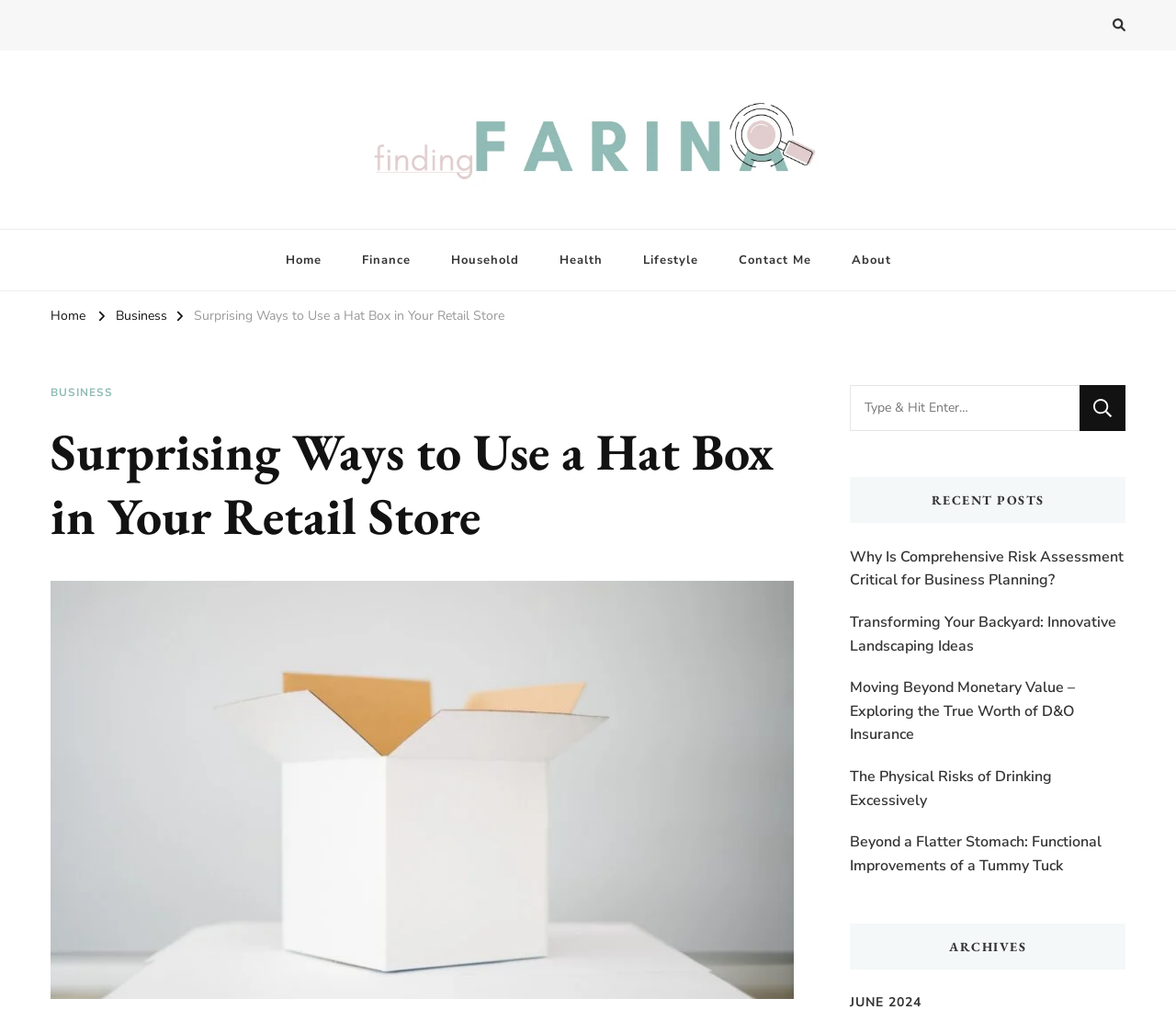Find the bounding box coordinates of the UI element according to this description: "Finance".

[0.29, 0.227, 0.366, 0.288]